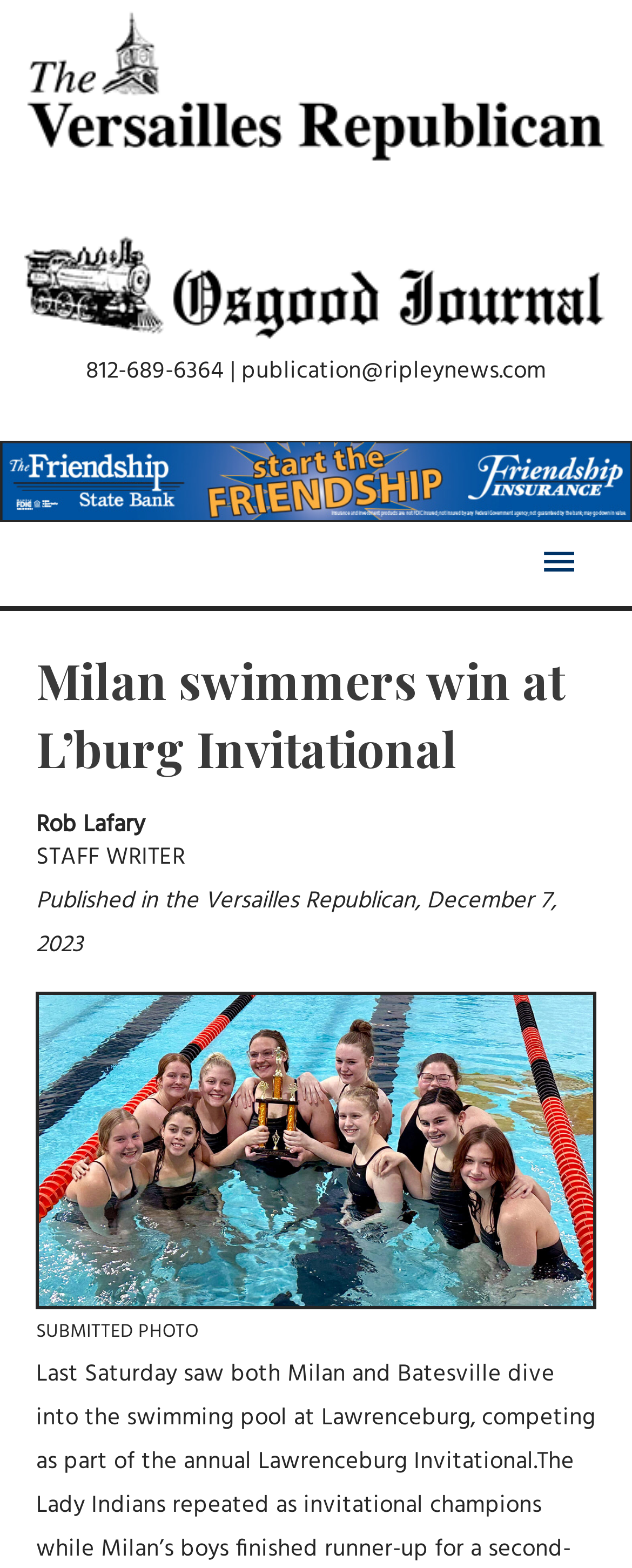What is the phone number on the webpage?
Using the information presented in the image, please offer a detailed response to the question.

I found the phone number by looking at the static text element with the bounding box coordinates [0.136, 0.225, 0.864, 0.249], which contains the text '812-689-6364 | publication@ripleynews.com'.